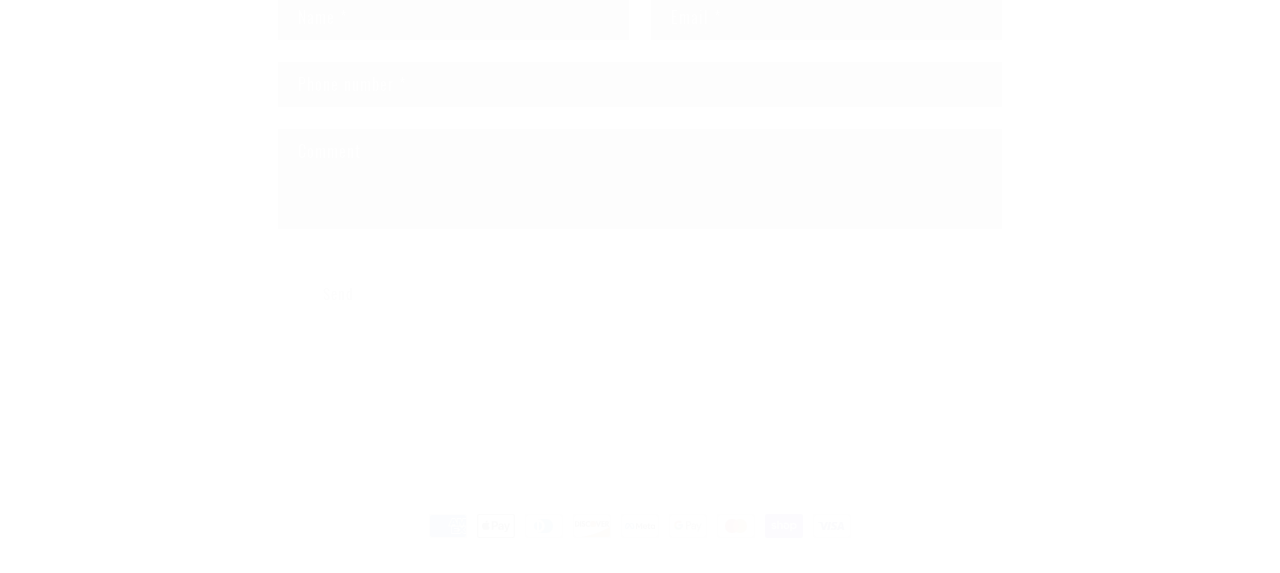What is the position of the 'Phone number' textbox?
Based on the image, provide a one-word or brief-phrase response.

Top-left